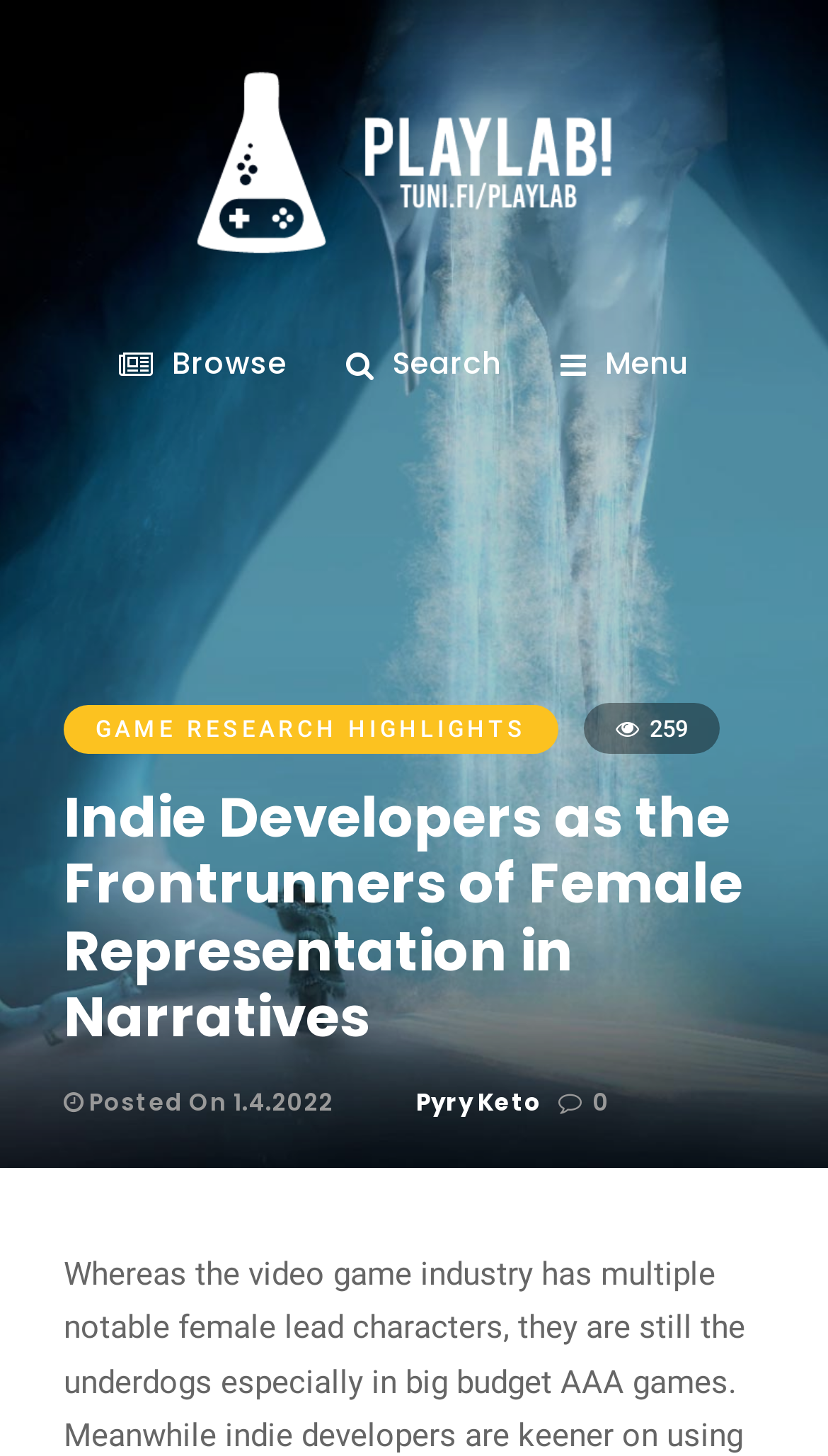Identify the bounding box coordinates for the UI element described by the following text: "Browse". Provide the coordinates as four float numbers between 0 and 1, in the format [left, top, right, bottom].

[0.113, 0.206, 0.377, 0.289]